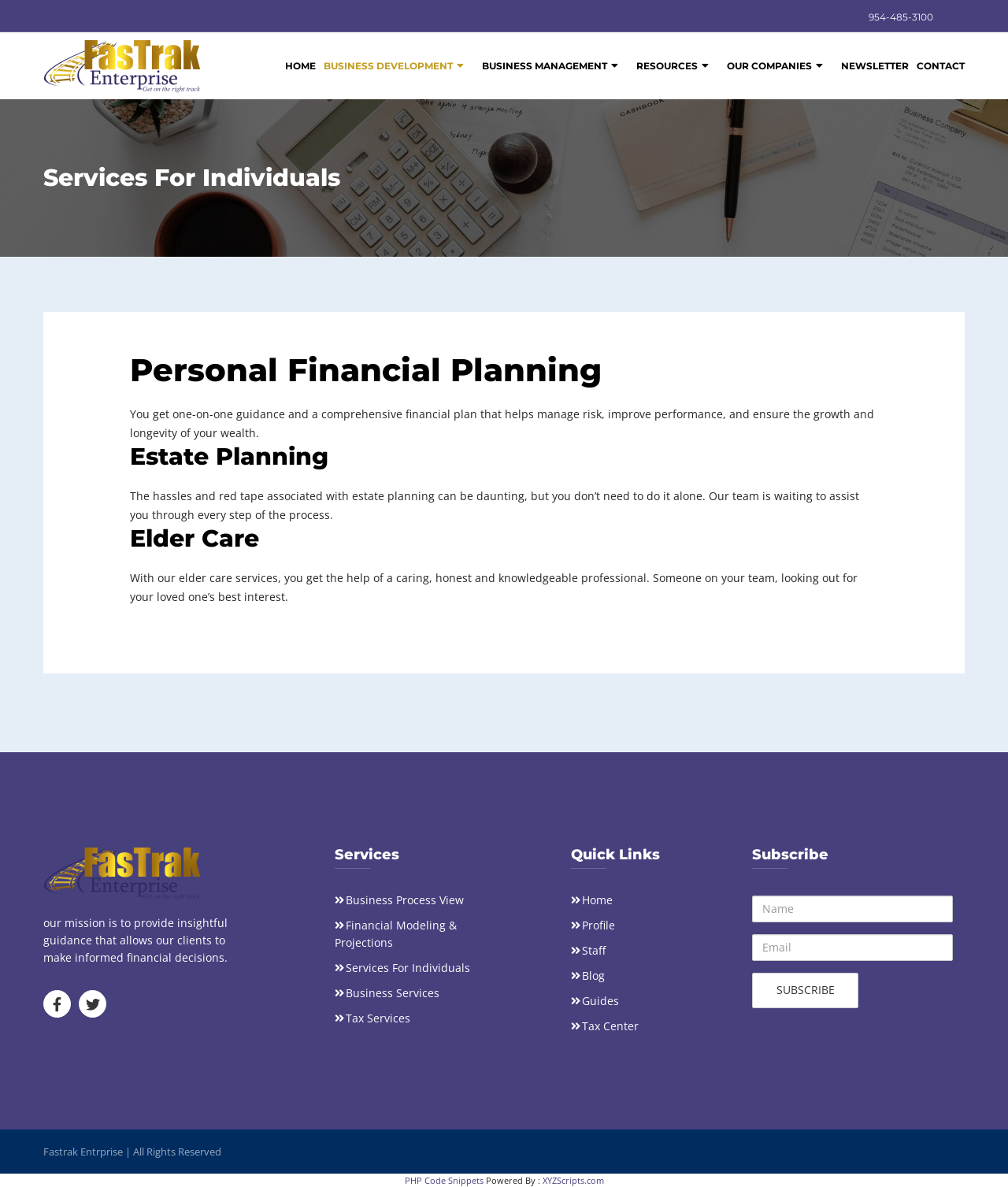Please determine the bounding box coordinates of the section I need to click to accomplish this instruction: "Call the phone number".

[0.862, 0.009, 0.926, 0.019]